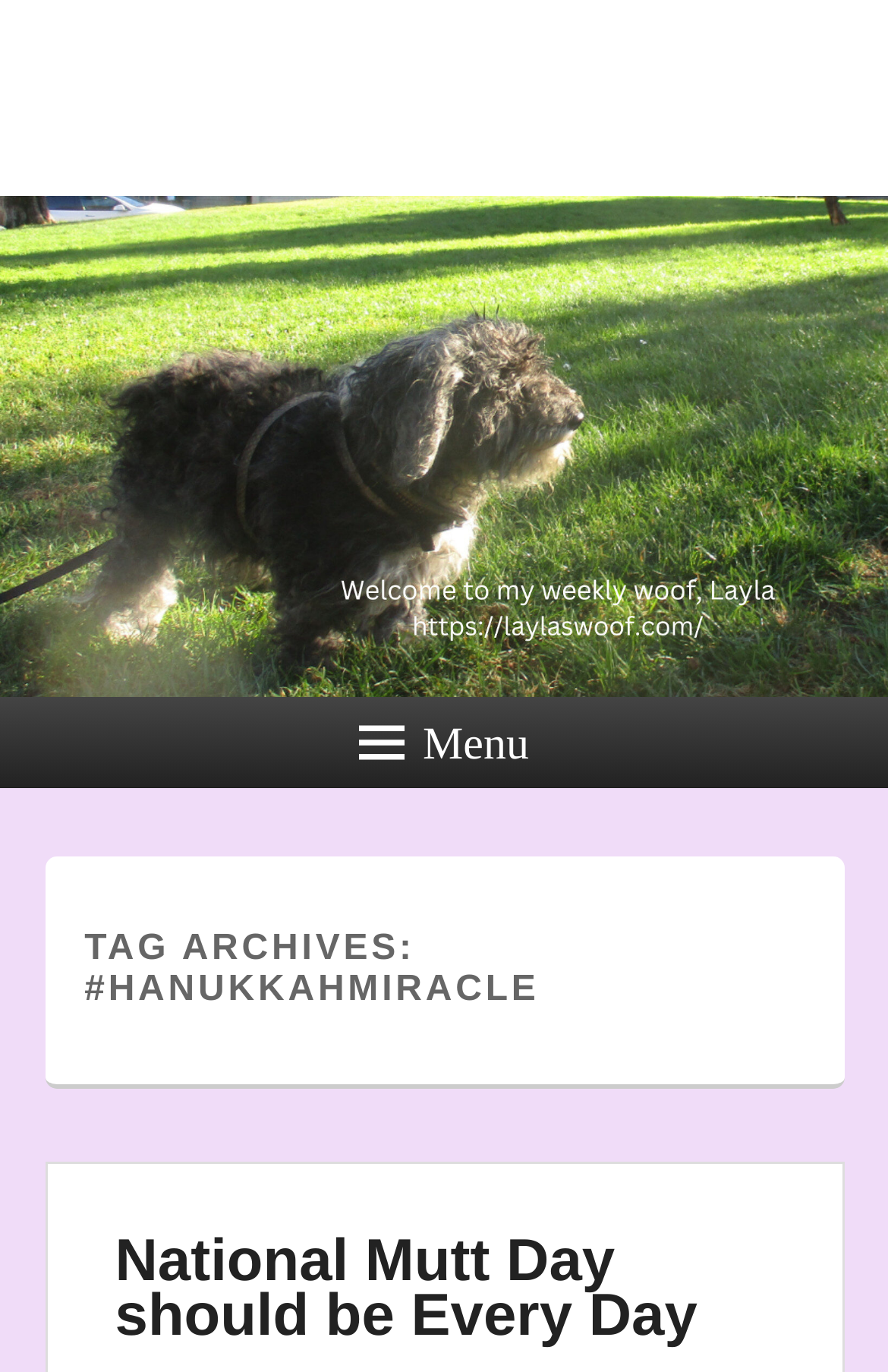Provide the bounding box coordinates, formatted as (top-left x, top-left y, bottom-right x, bottom-right y), with all values being floating point numbers between 0 and 1. Identify the bounding box of the UI element that matches the description: Layla's Woof

[0.595, 0.076, 0.905, 0.21]